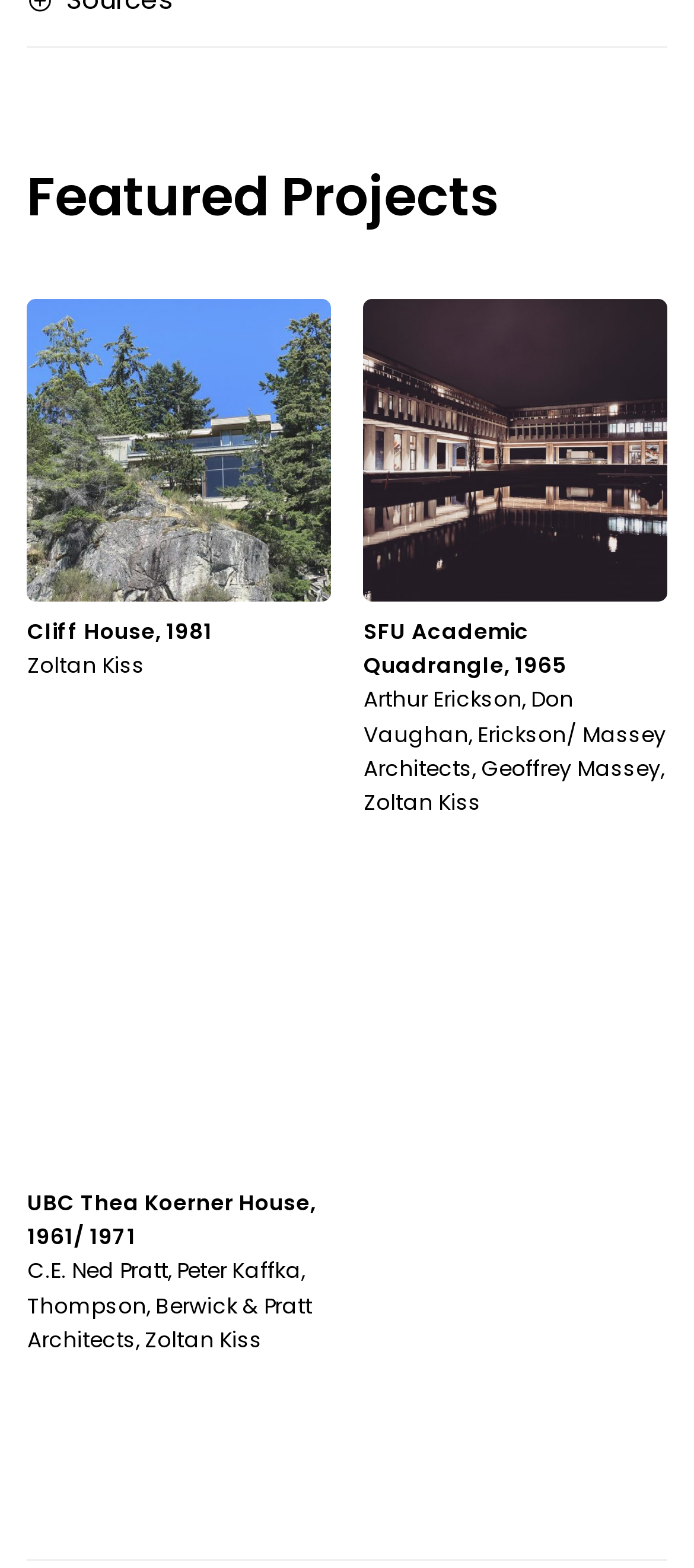Who is the common contributor to all three projects?
Please provide a comprehensive answer based on the information in the image.

After examining the contributors to each project, I found that 'Zoltan Kiss' is the common contributor to all three projects, 'Cliff House, 1981', 'SFU Academic Quadrangle, 1965', and 'UBC Thea Koerner House, 1961/ 1971'.